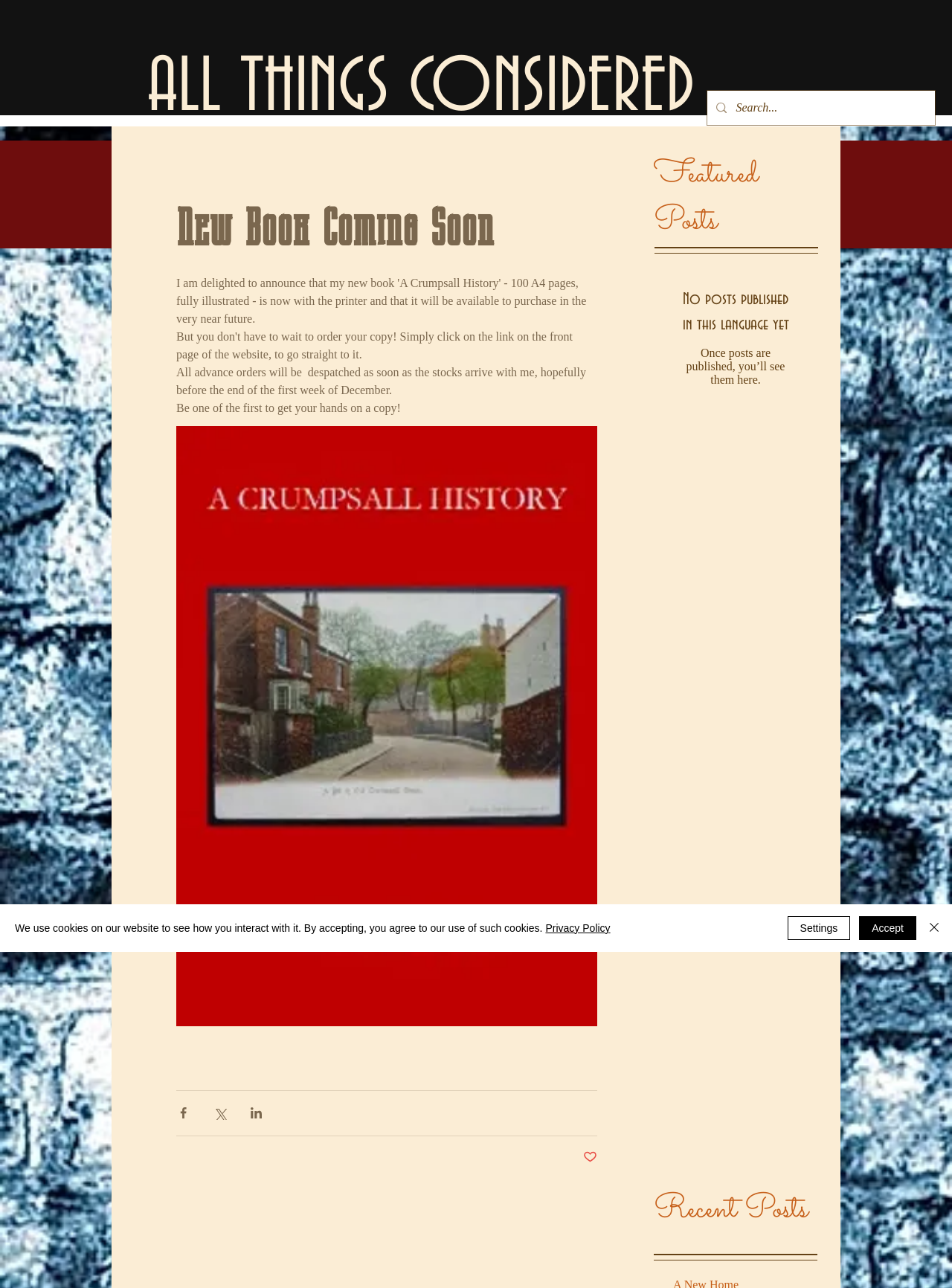Find the bounding box coordinates of the clickable area that will achieve the following instruction: "Go to Home page".

[0.242, 0.125, 0.346, 0.154]